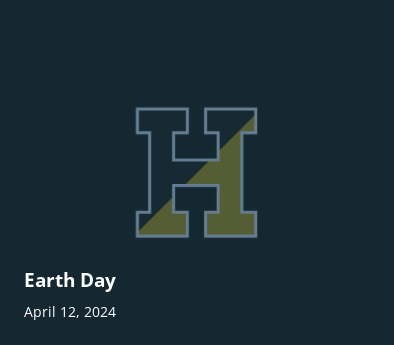What is the significance of the date 'April 12, 2024'? Analyze the screenshot and reply with just one word or a short phrase.

Earth Day event